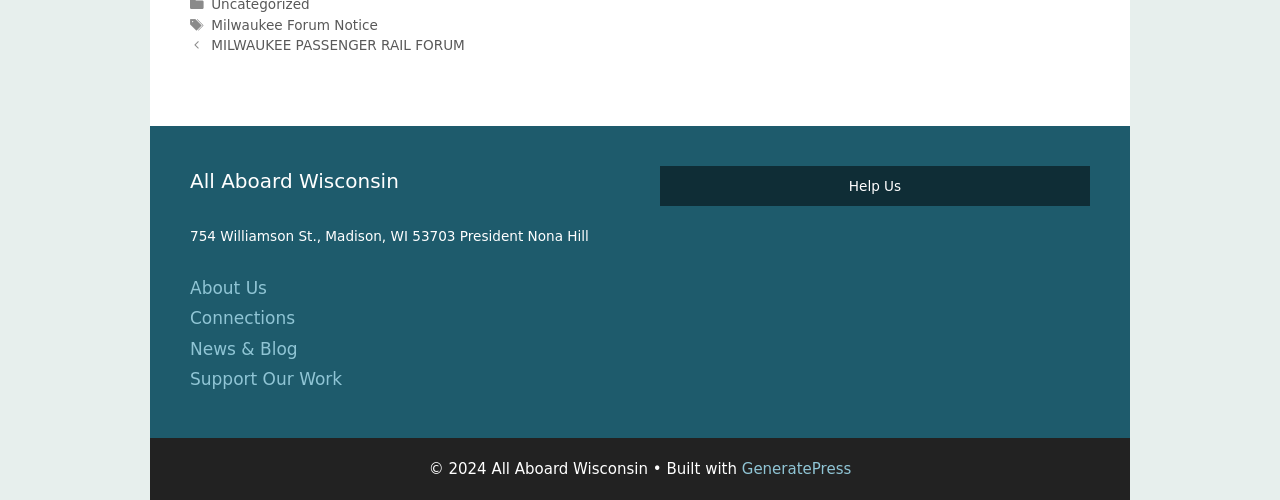What is the name of the organization?
Based on the image, answer the question in a detailed manner.

The name of the organization can be found in the heading element with the text 'All Aboard Wisconsin' located at [0.148, 0.331, 0.484, 0.391].